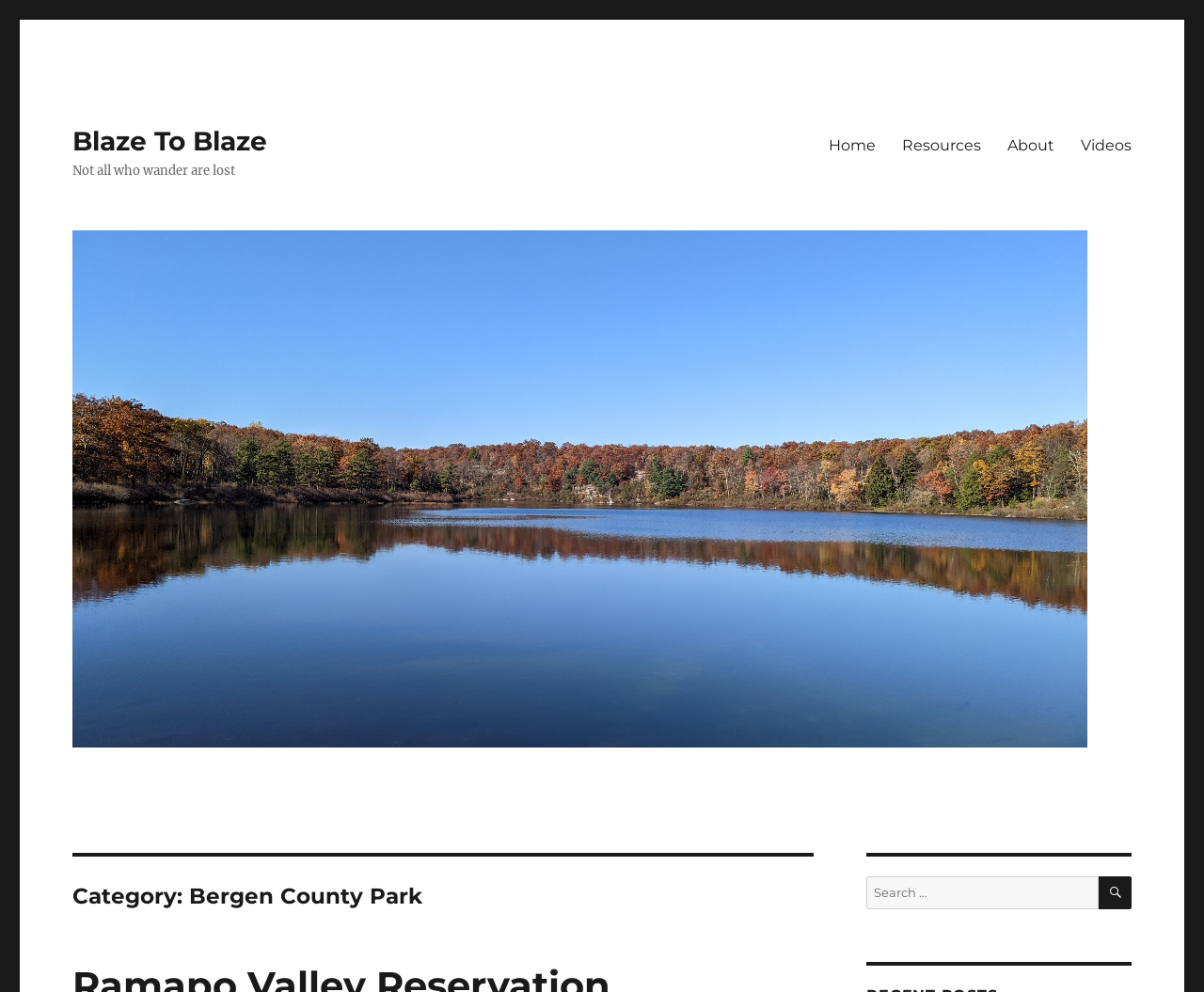Please provide a comprehensive response to the question based on the details in the image: What is the name of the park?

The name of the park can be determined by looking at the header 'Category: Bergen County Park' which is a sub-element of the HeaderAsNonLandmark element.